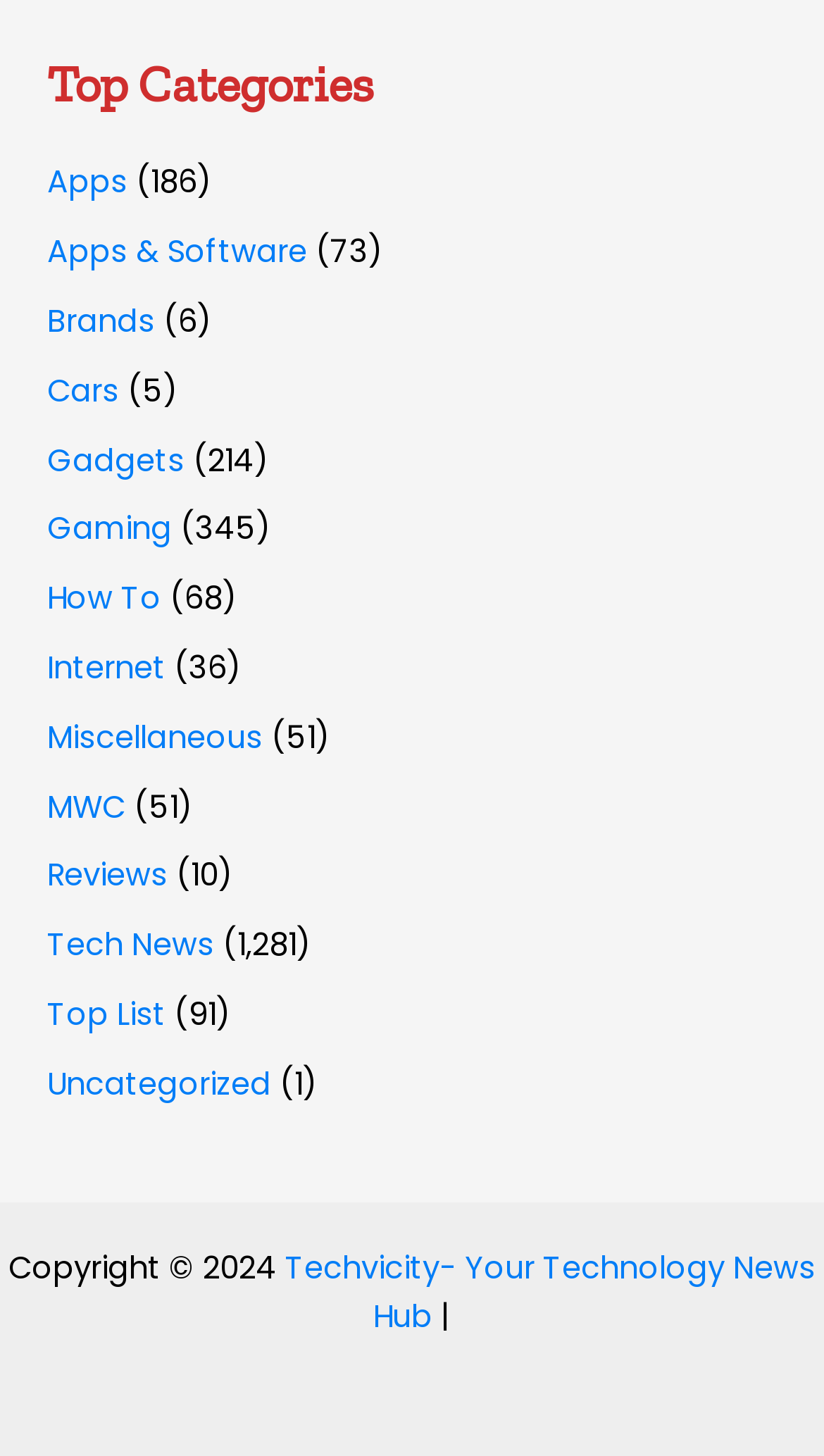Please determine the bounding box coordinates of the clickable area required to carry out the following instruction: "Visit the Gaming page". The coordinates must be four float numbers between 0 and 1, represented as [left, top, right, bottom].

[0.058, 0.349, 0.209, 0.378]